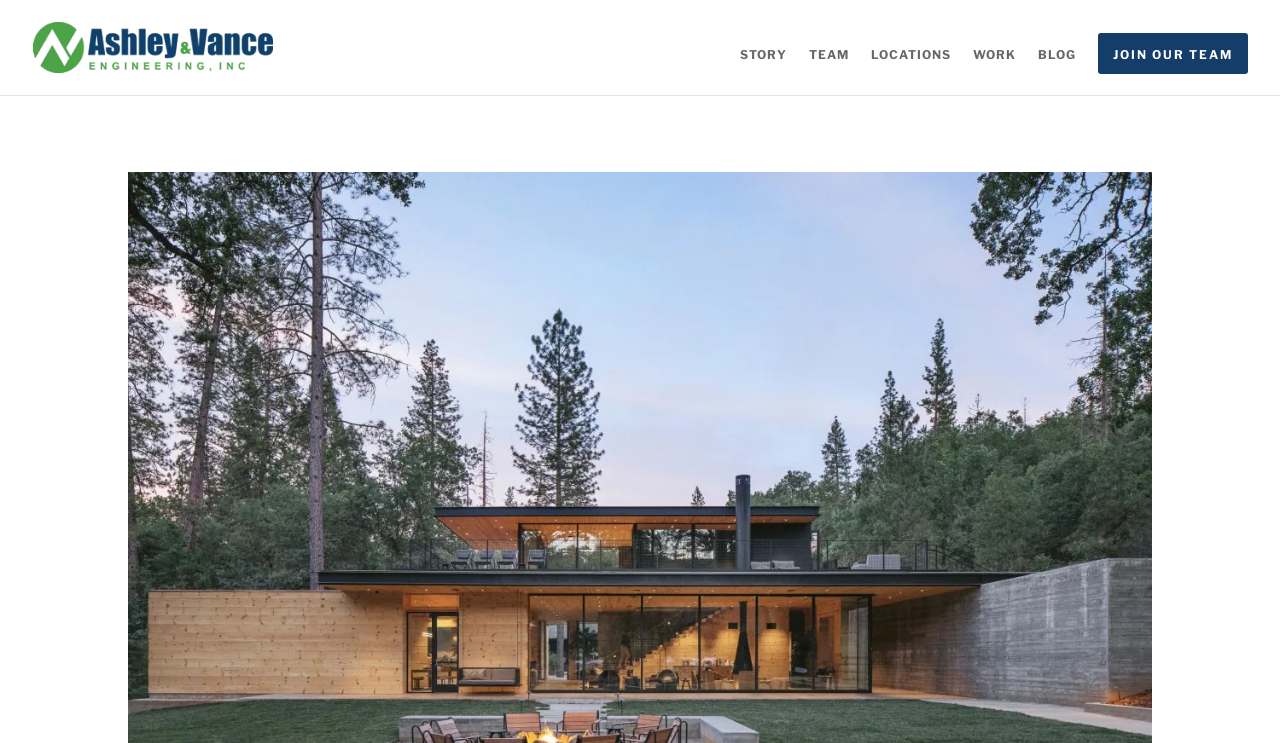Is there a blog section on this website?
Refer to the image and provide a detailed answer to the question.

I found a link element at the top of the webpage labeled 'BLOG', which suggests that this website has a blog section.